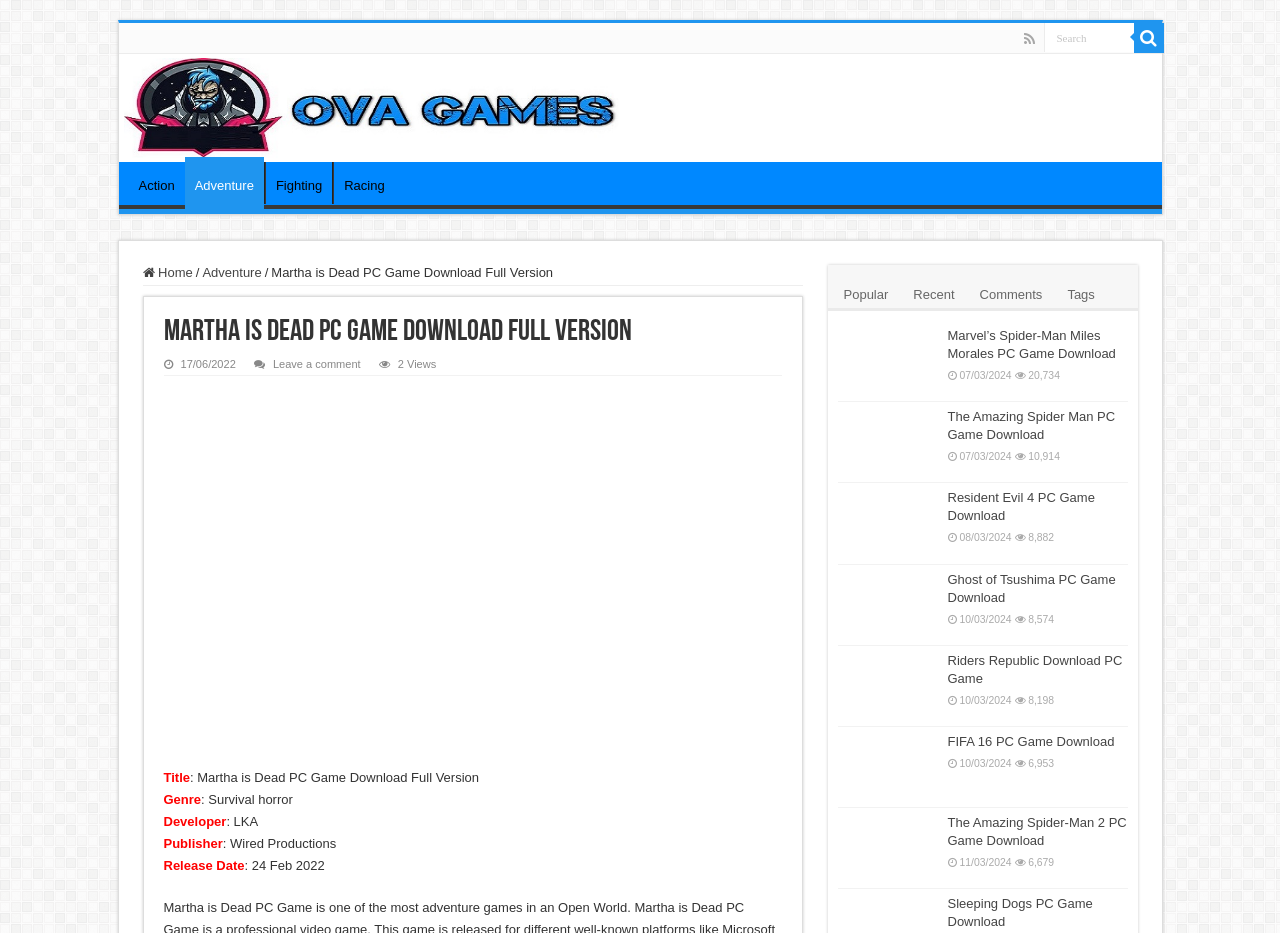Bounding box coordinates are specified in the format (top-left x, top-left y, bottom-right x, bottom-right y). All values are floating point numbers bounded between 0 and 1. Please provide the bounding box coordinate of the region this sentence describes: Skylight Blinds

None